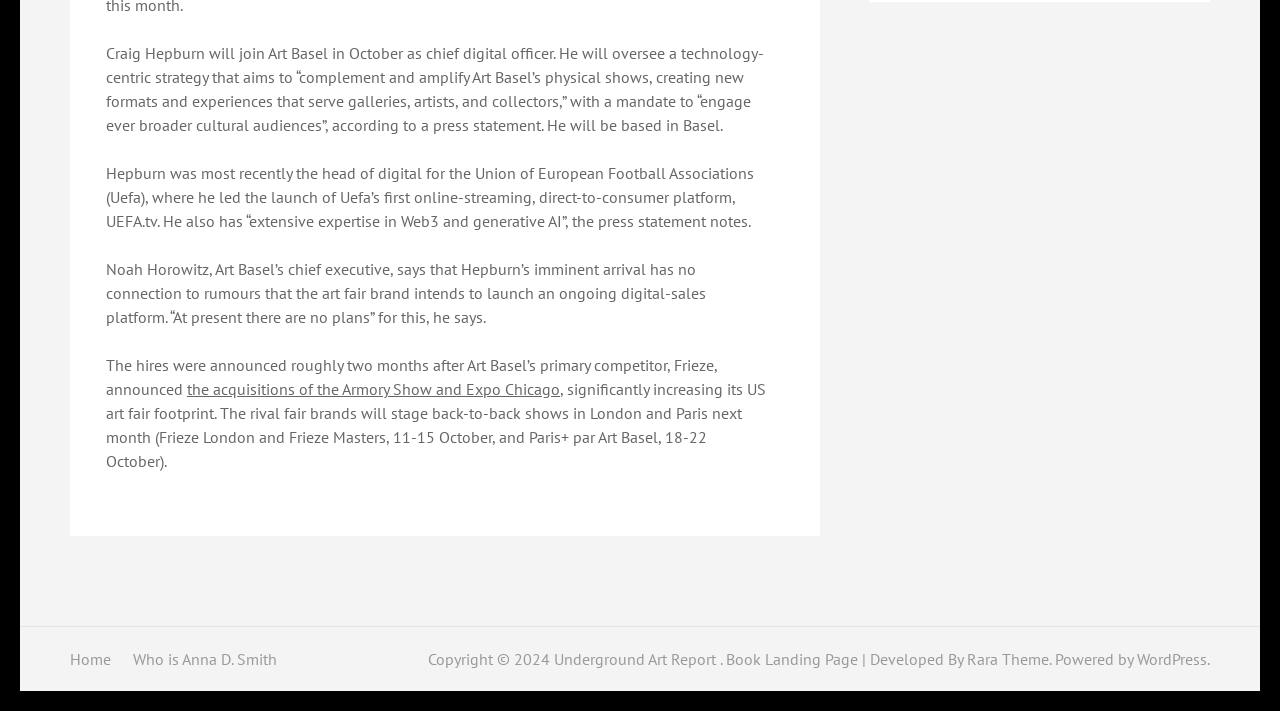What is the name of the content management system used by this website?
Refer to the image and offer an in-depth and detailed answer to the question.

The answer can be found at the bottom of the webpage, where it is stated that 'Powered by WordPress'.